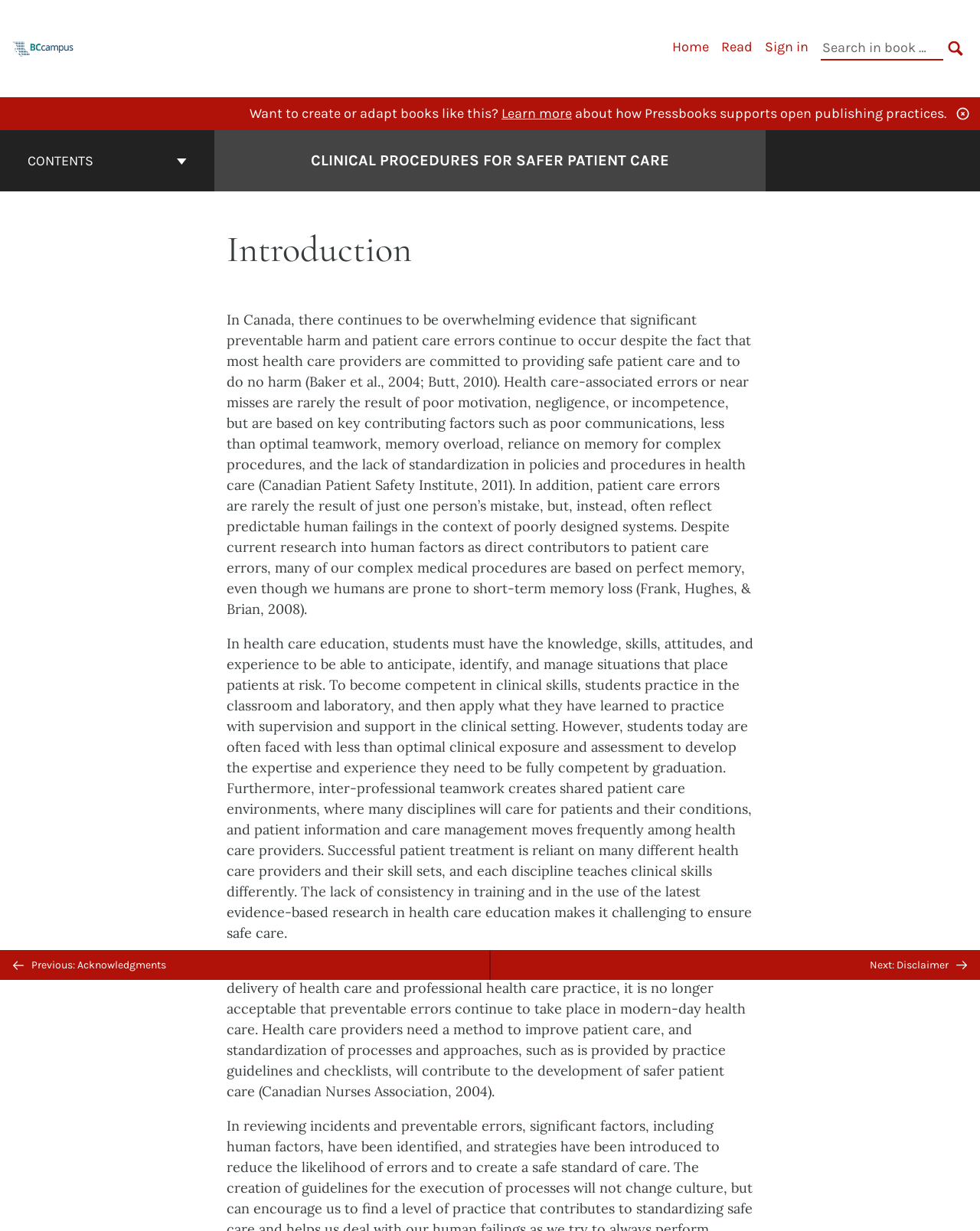Determine the bounding box coordinates of the region that needs to be clicked to achieve the task: "Learn more about open publishing practices".

[0.512, 0.085, 0.584, 0.099]